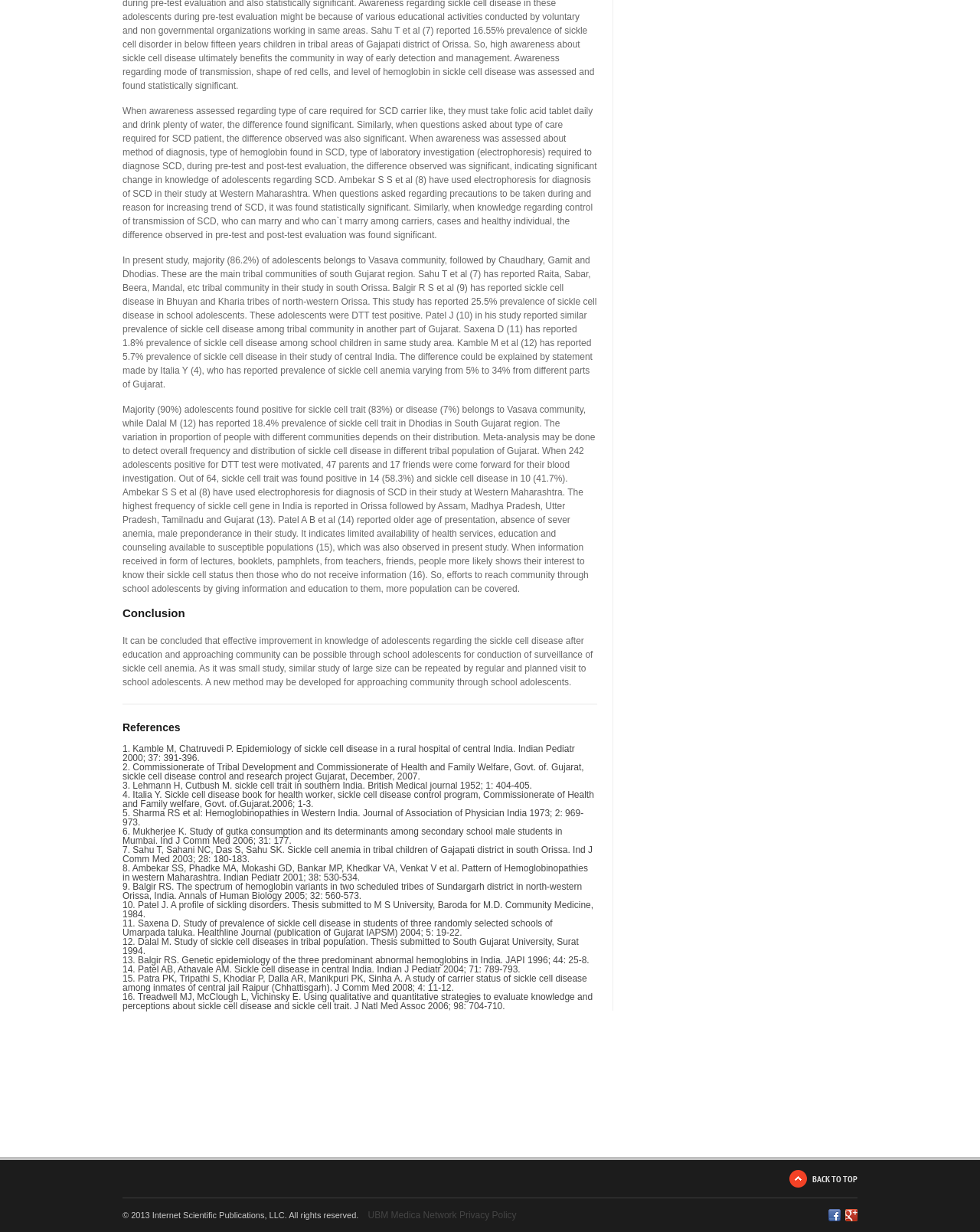Determine the bounding box coordinates for the UI element with the following description: "BACK TO TOP". The coordinates should be four float numbers between 0 and 1, represented as [left, top, right, bottom].

[0.805, 0.95, 0.875, 0.964]